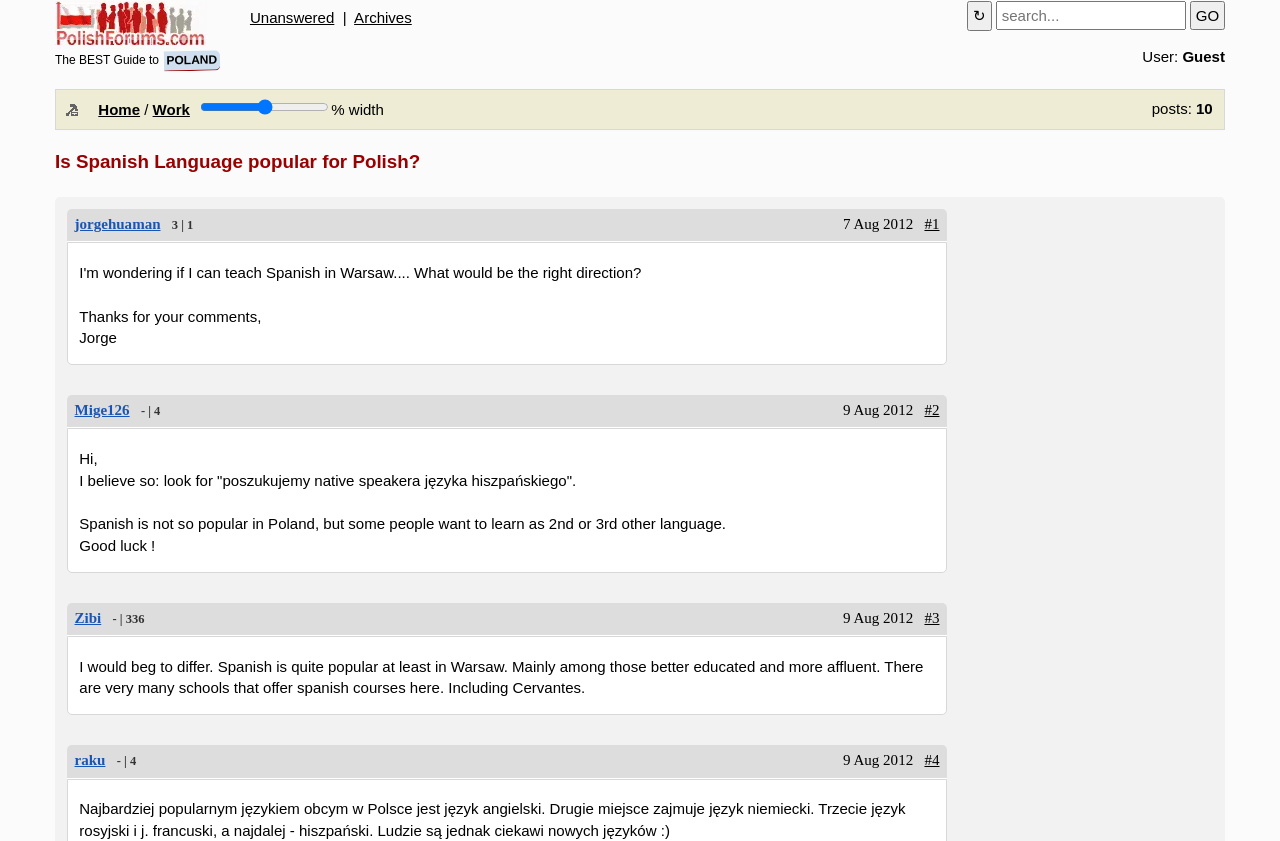Give a detailed overview of the webpage's appearance and contents.

This webpage appears to be a forum or discussion board focused on the topic "Is Spanish Language popular for Polish?" The page has a title "The BEST Guide to POLAND" at the top, followed by a series of links and a search box at the top right corner. 

Below the title, there is a table with three columns, where each row represents a post or comment. The first column contains a grid cell with a link to "Home" and "Work", followed by a slider and a text "% width". The second column is empty, and the third column displays the post content.

There are four posts or comments in total, each with a username, date, and content. The first post is from "jorgehuaman" and has a reply count of 3 and post count of 1. The second post is from "Mige126" with a reply count of 0 and post count of 4. The third post is from "Zibi" with a reply count of 0 and post count of 336. The fourth post is from "raku" with a reply count of 0 and post count of 4.

Each post has a username, date, and content, which discusses the popularity of the Spanish language in Poland. The content of the posts varies, with some users sharing their opinions and experiences, while others provide more general information about the language's popularity in Poland.